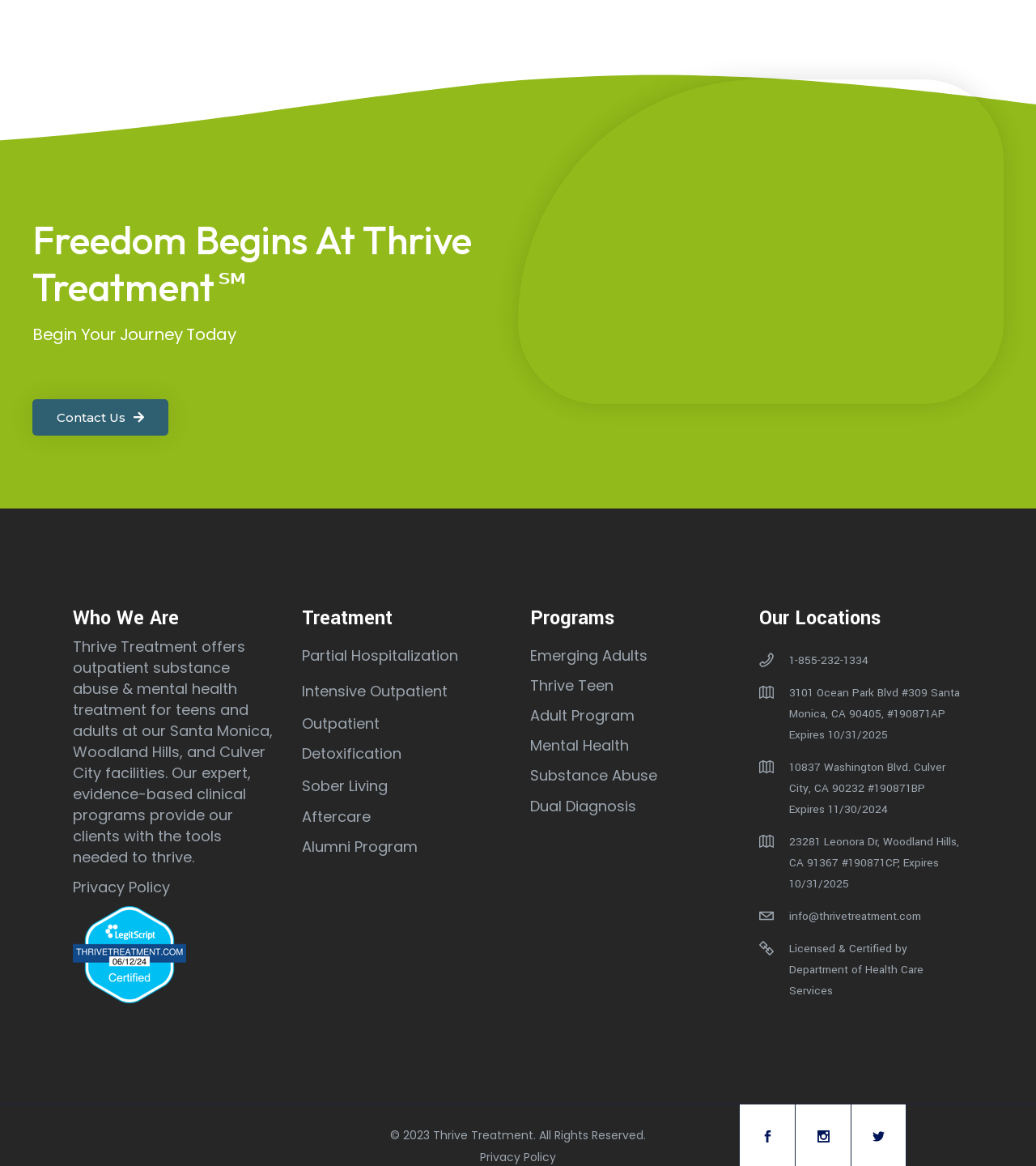Using the description "title="Verify LegitScript Approval"", predict the bounding box of the relevant HTML element.

[0.07, 0.777, 0.268, 0.861]